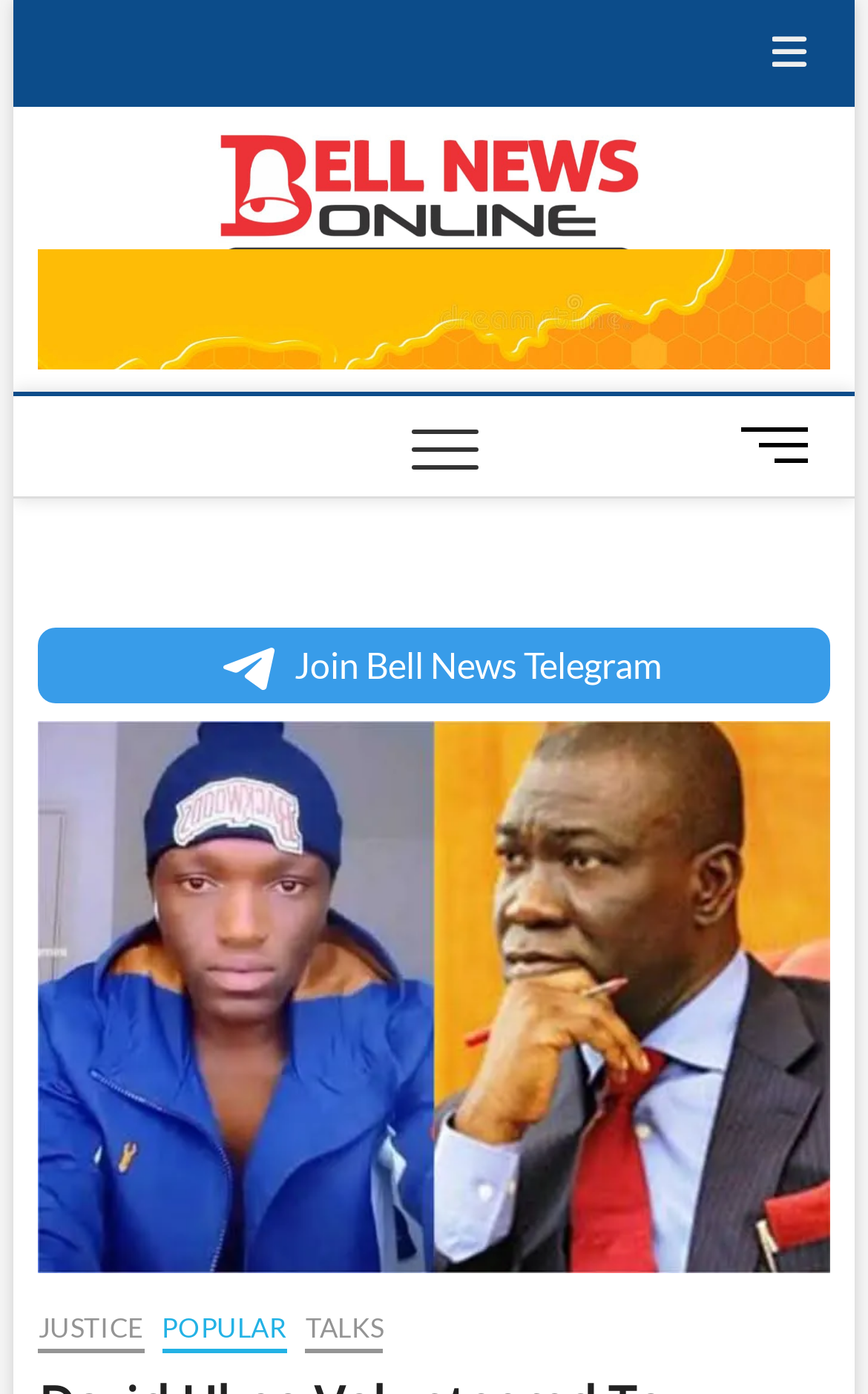How many main menu items are there?
Look at the image and respond to the question as thoroughly as possible.

I counted the number of link elements inside the figure element, which represents the main menu. There are three links: 'JUSTICE', 'POPULAR', and 'TALKS'.